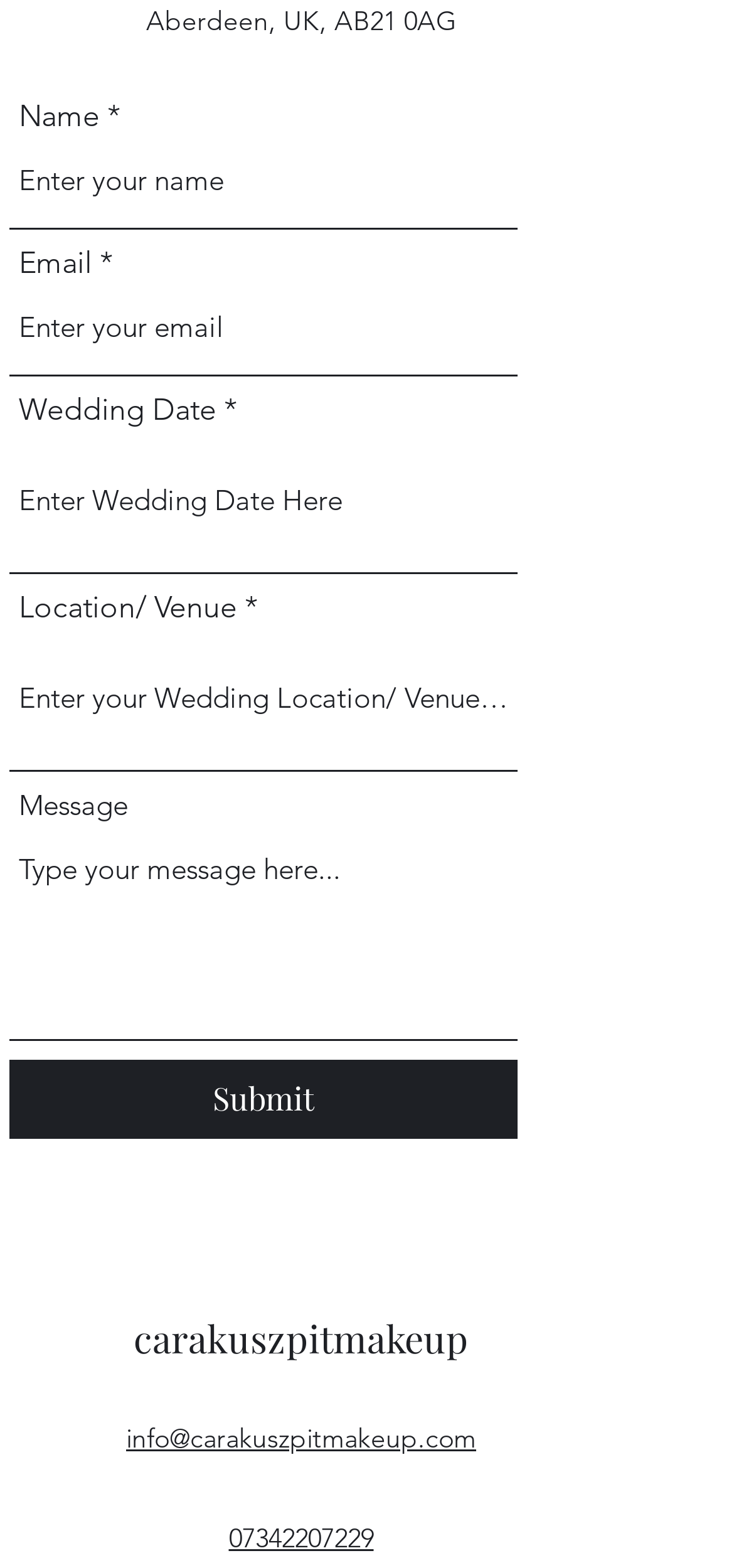Identify the bounding box for the UI element specified in this description: "name="name" placeholder="Enter your name"". The coordinates must be four float numbers between 0 and 1, formatted as [left, top, right, bottom].

[0.013, 0.086, 0.705, 0.146]